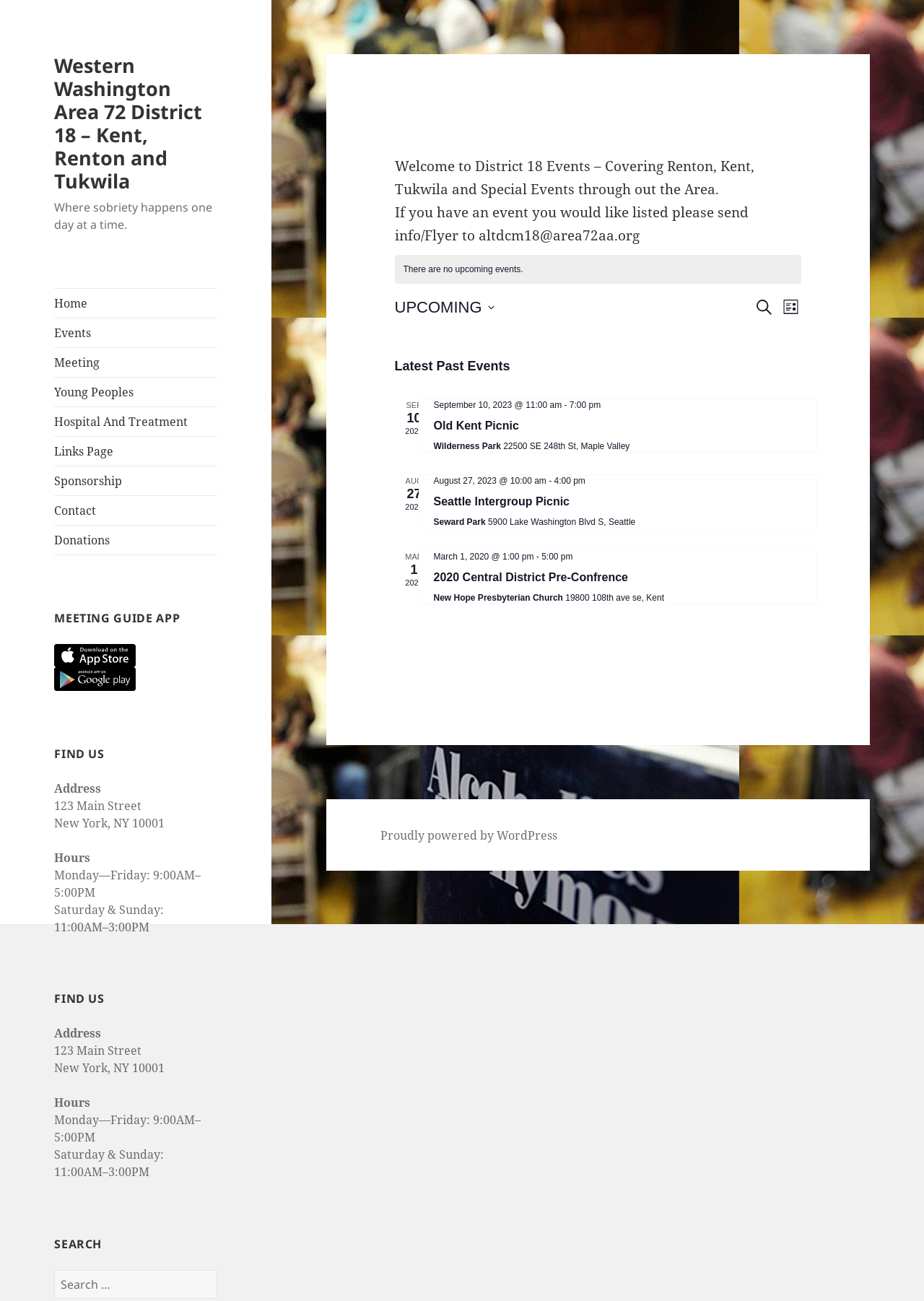Determine the bounding box coordinates of the element's region needed to click to follow the instruction: "Find us on the map". Provide these coordinates as four float numbers between 0 and 1, formatted as [left, top, right, bottom].

[0.059, 0.573, 0.235, 0.586]